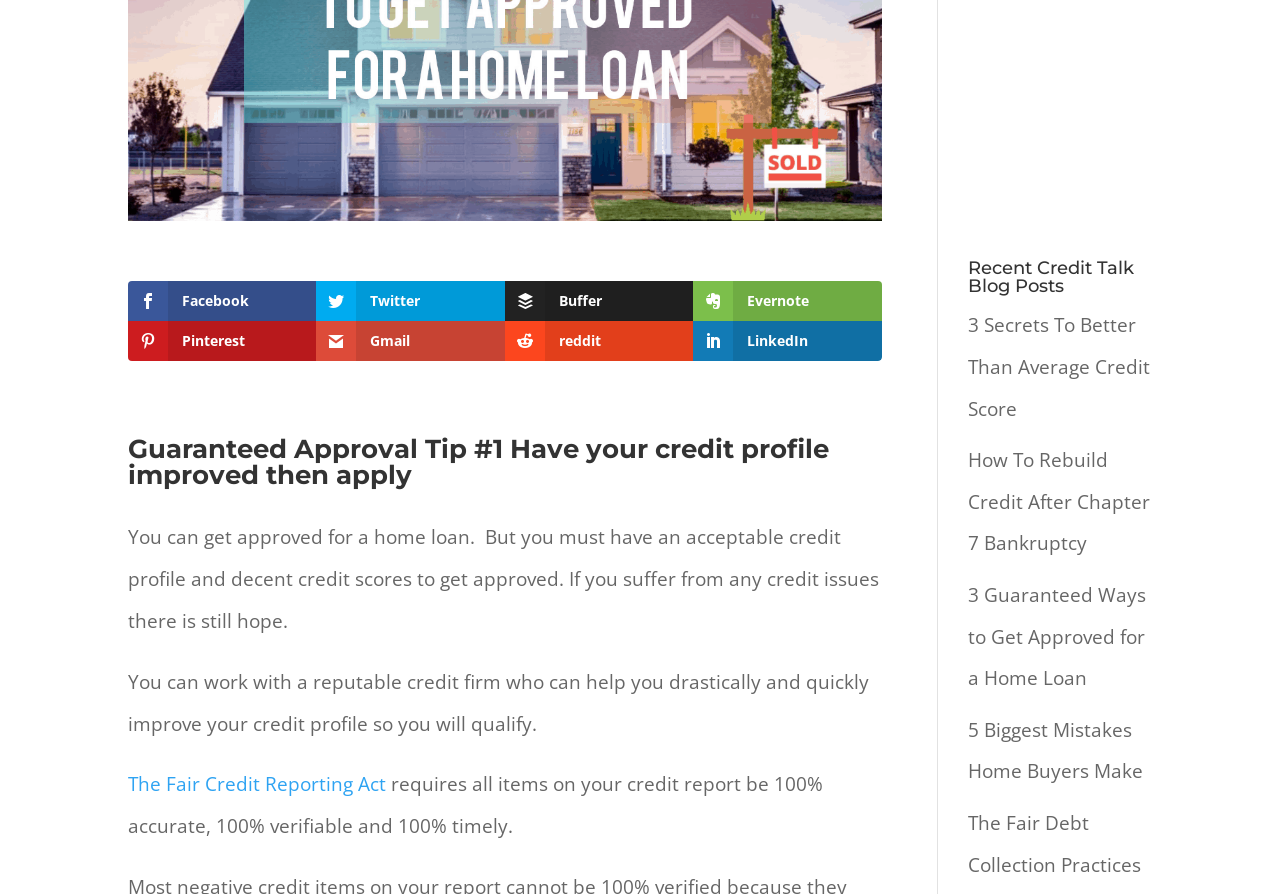From the webpage screenshot, predict the bounding box coordinates (top-left x, top-left y, bottom-right x, bottom-right y) for the UI element described here: 繁體中文

None